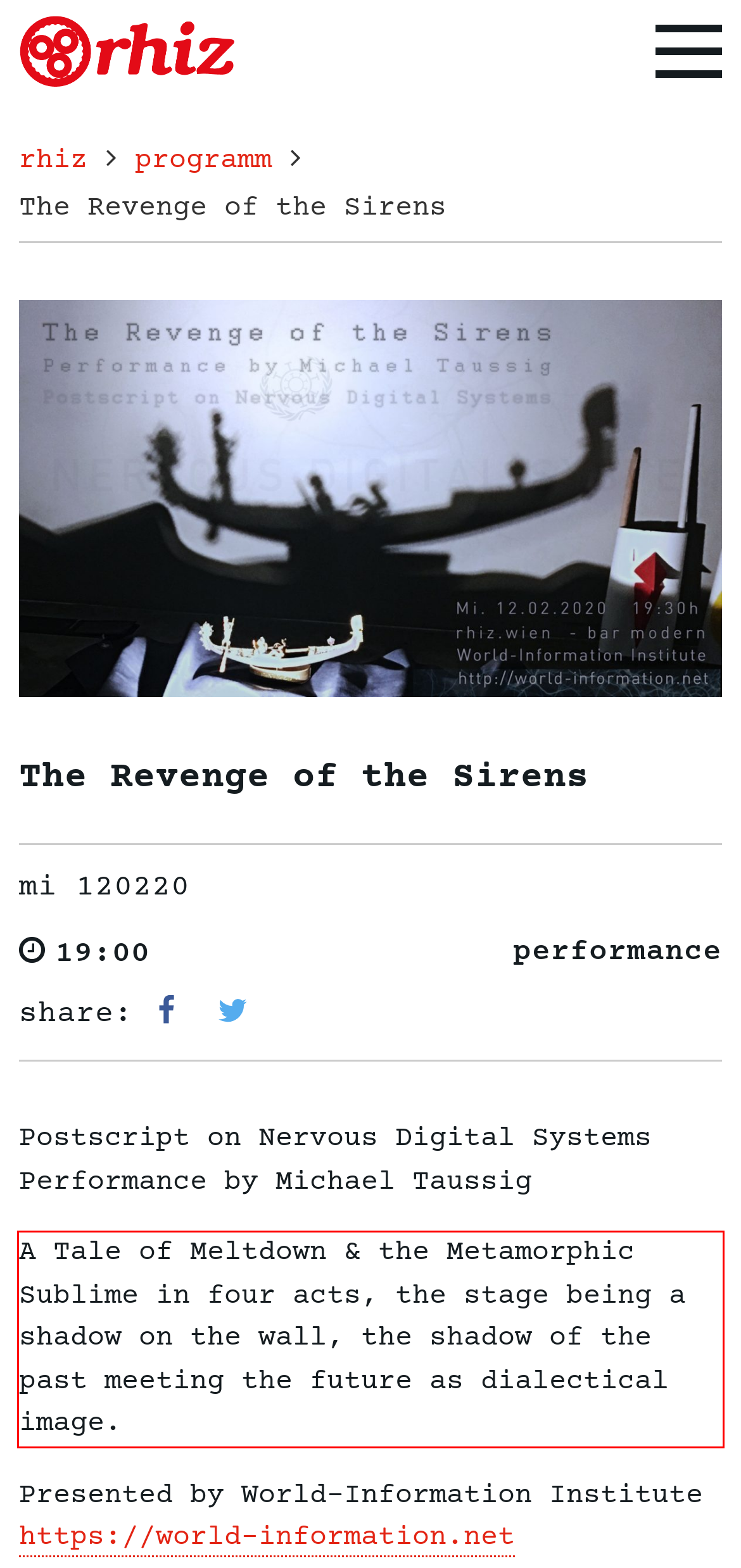The screenshot provided shows a webpage with a red bounding box. Apply OCR to the text within this red bounding box and provide the extracted content.

A Tale of Meltdown & the Metamorphic Sublime in four acts, the stage being a shadow on the wall, the shadow of the past meeting the future as dialectical image.